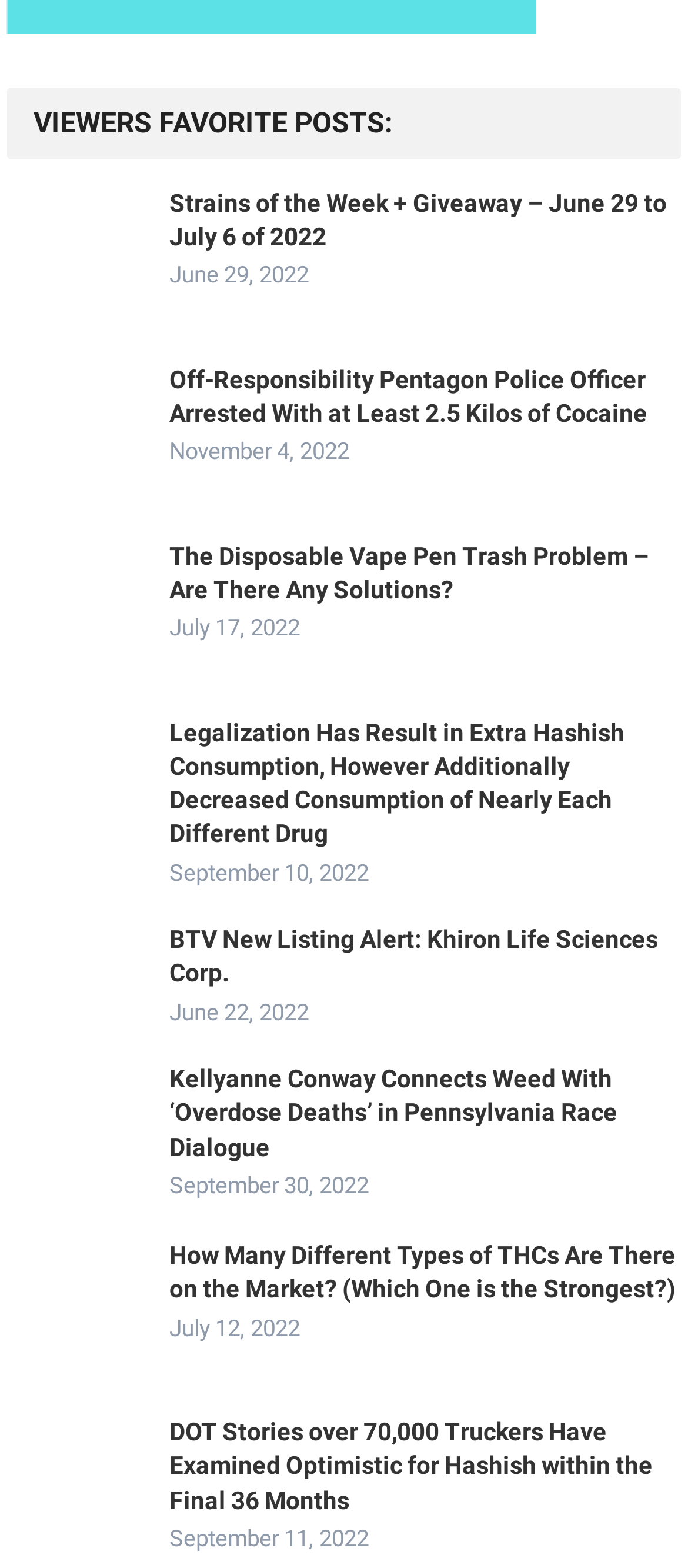How many posts are displayed on this page?
Refer to the image and offer an in-depth and detailed answer to the question.

I counted the number of links with text starting with 'Strains of the Week...' and 'The Disposable Vape Pen...' and so on, which are likely to be post titles, and found 12 of them.